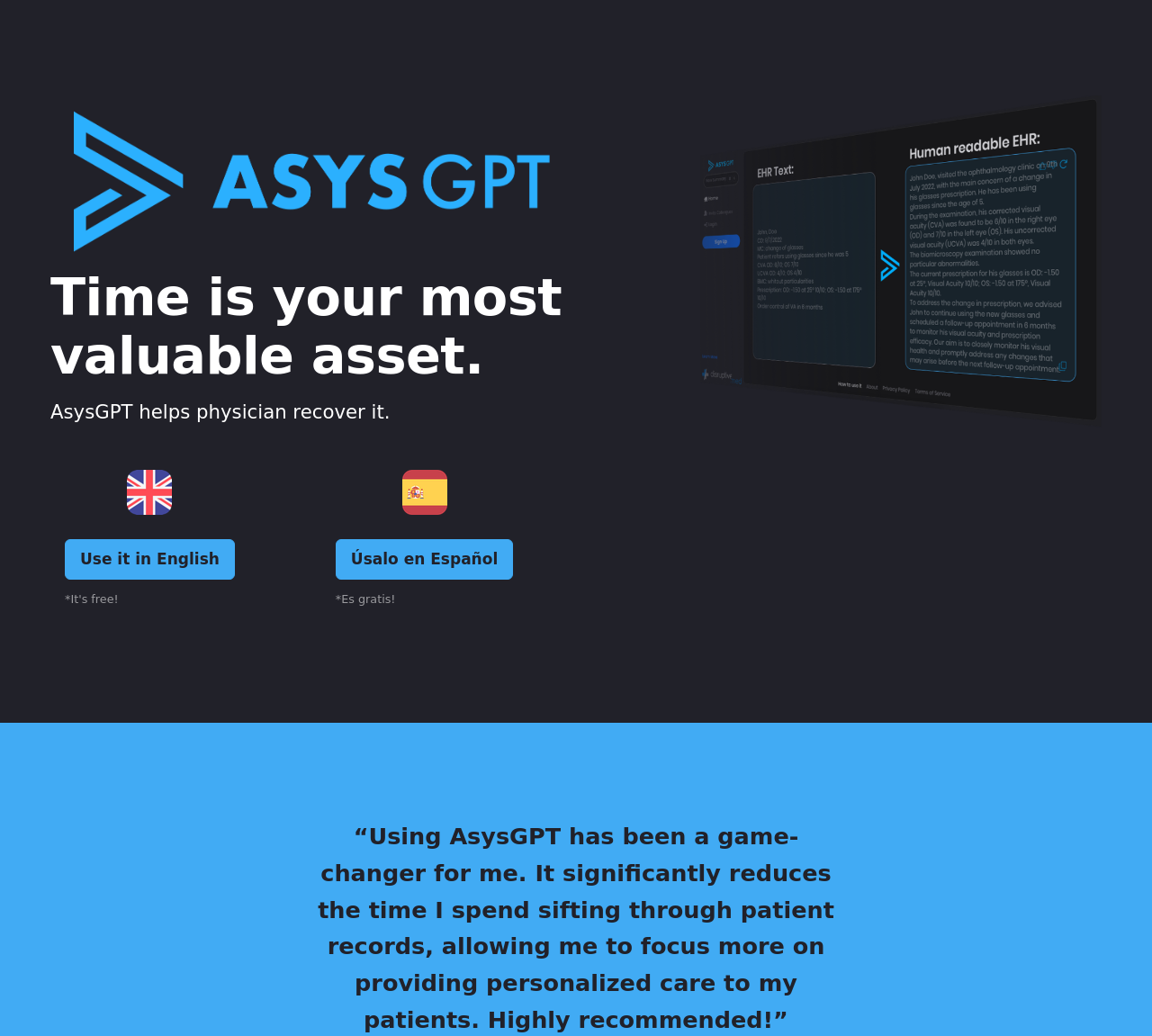Answer the question using only a single word or phrase: 
How many links are on the webpage?

3